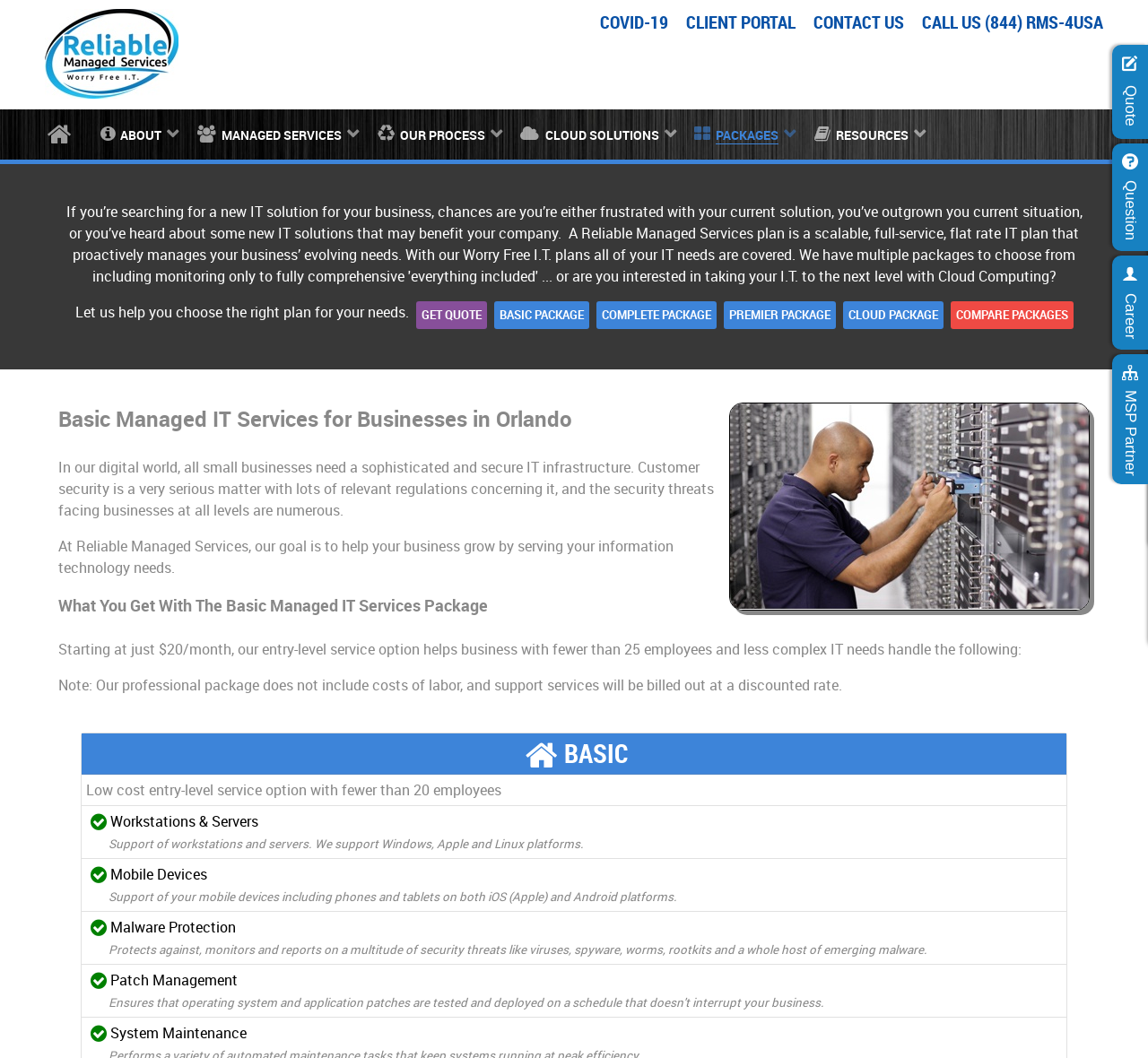Utilize the details in the image to give a detailed response to the question: What is the goal of Reliable Managed Services?

The answer can be found in the section where it states 'At Reliable Managed Services, our goal is to help your business grow by serving your information technology needs.'